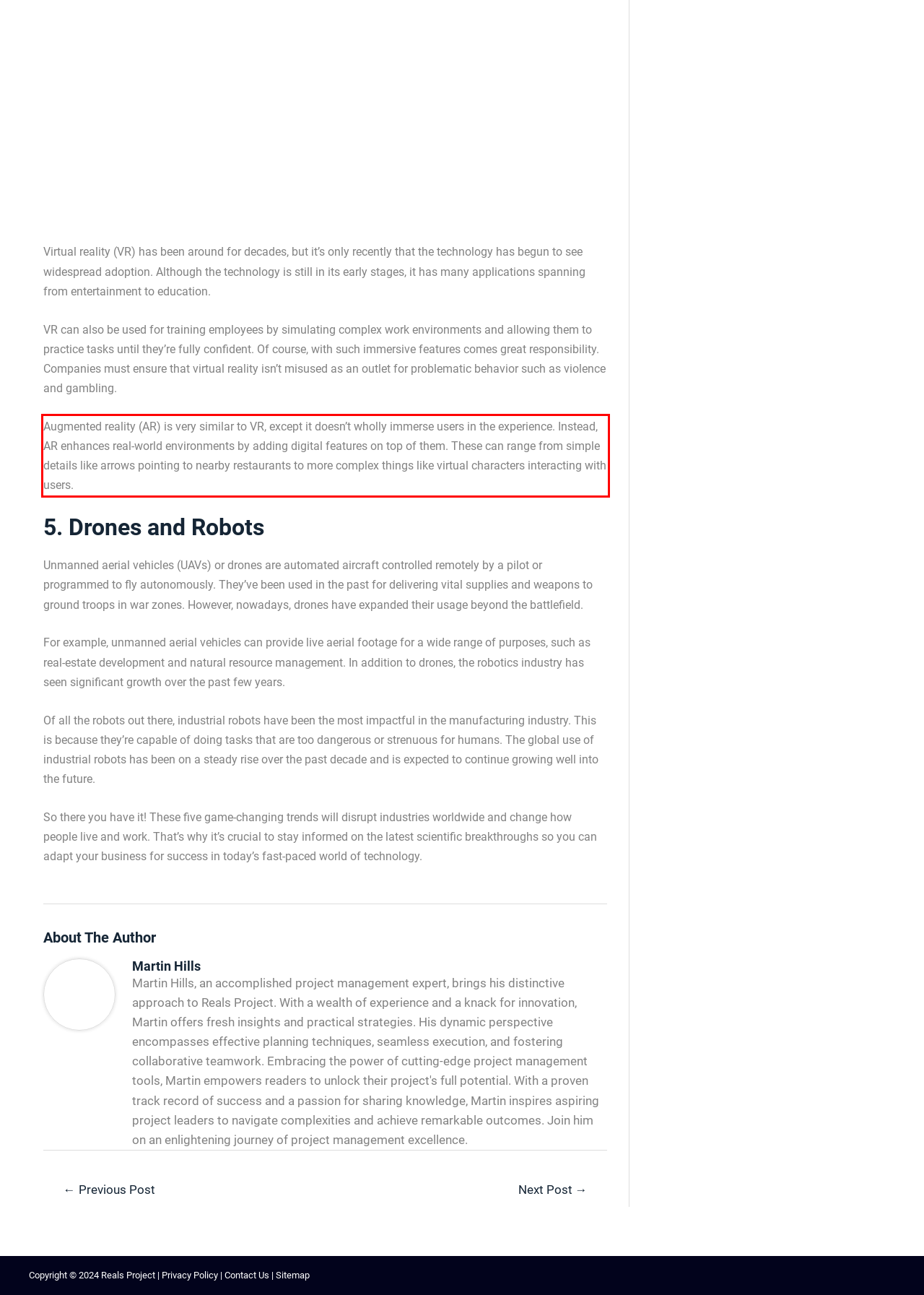Please take the screenshot of the webpage, find the red bounding box, and generate the text content that is within this red bounding box.

Augmented reality (AR) is very similar to VR, except it doesn’t wholly immerse users in the experience. Instead, AR enhances real-world environments by adding digital features on top of them. These can range from simple details like arrows pointing to nearby restaurants to more complex things like virtual characters interacting with users.